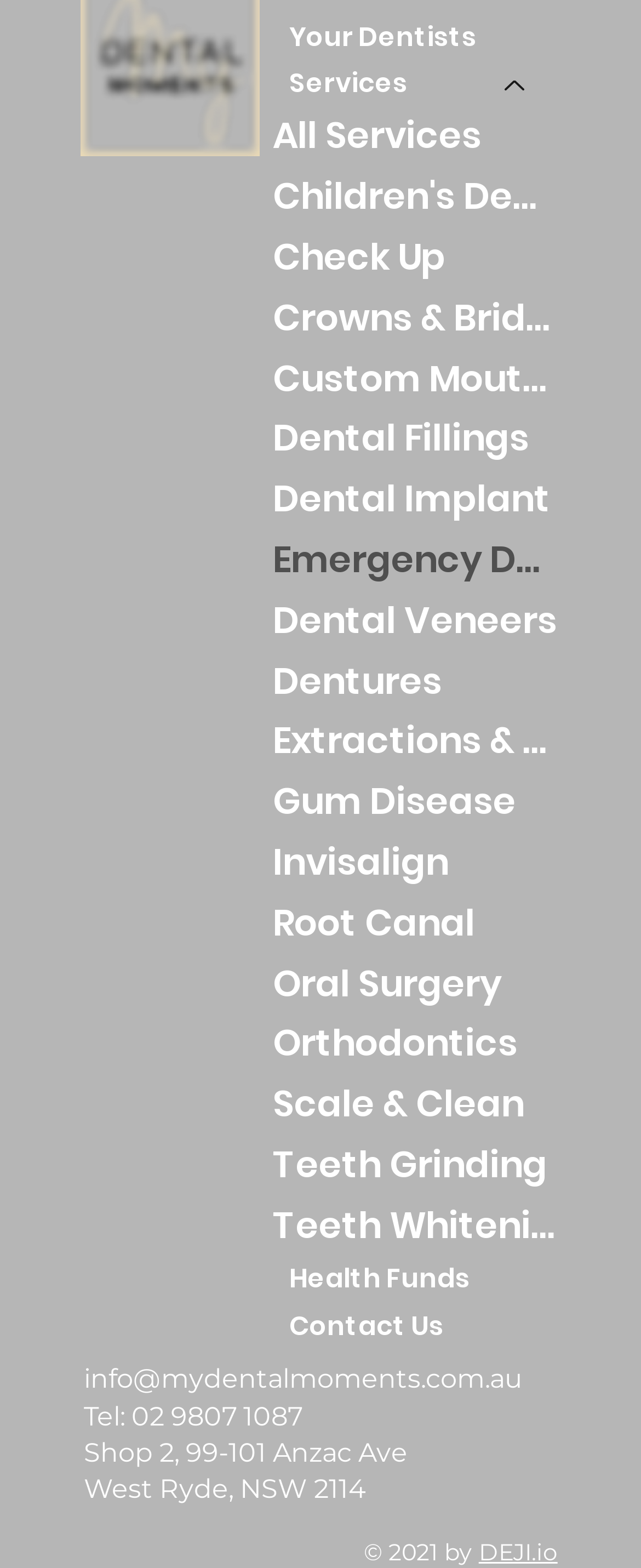Determine the bounding box coordinates for the clickable element required to fulfill the instruction: "View Children's Dentistry". Provide the coordinates as four float numbers between 0 and 1, i.e., [left, top, right, bottom].

[0.426, 0.107, 0.87, 0.146]